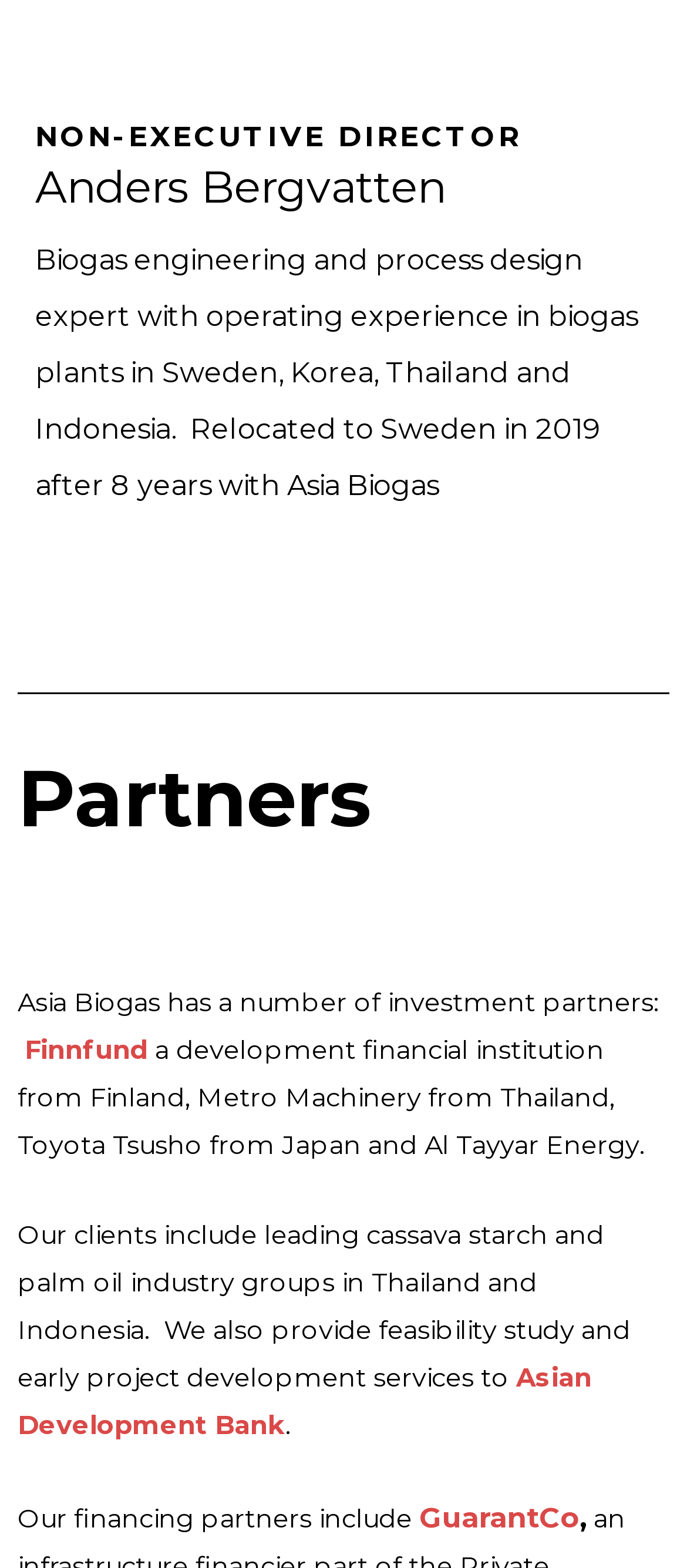Who is the non-executive director?
Carefully examine the image and provide a detailed answer to the question.

The webpage has a heading 'NON-EXECUTIVE DIRECTOR' followed by another heading 'Anders Bergvatten', indicating that Anders Bergvatten is the non-executive director.